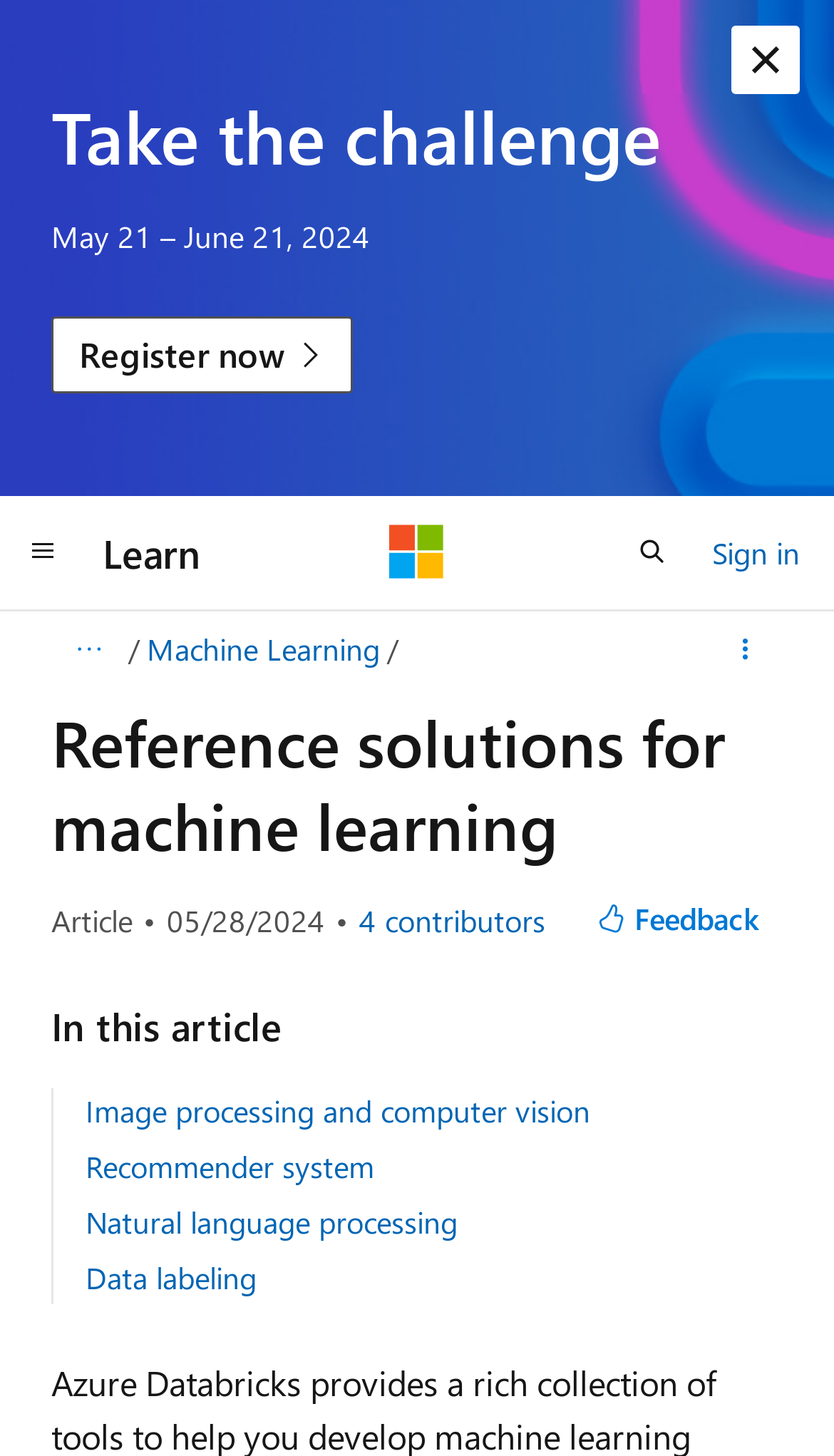Identify the bounding box coordinates for the UI element described by the following text: "Feedback". Provide the coordinates as four float numbers between 0 and 1, in the format [left, top, right, bottom].

[0.688, 0.608, 0.938, 0.654]